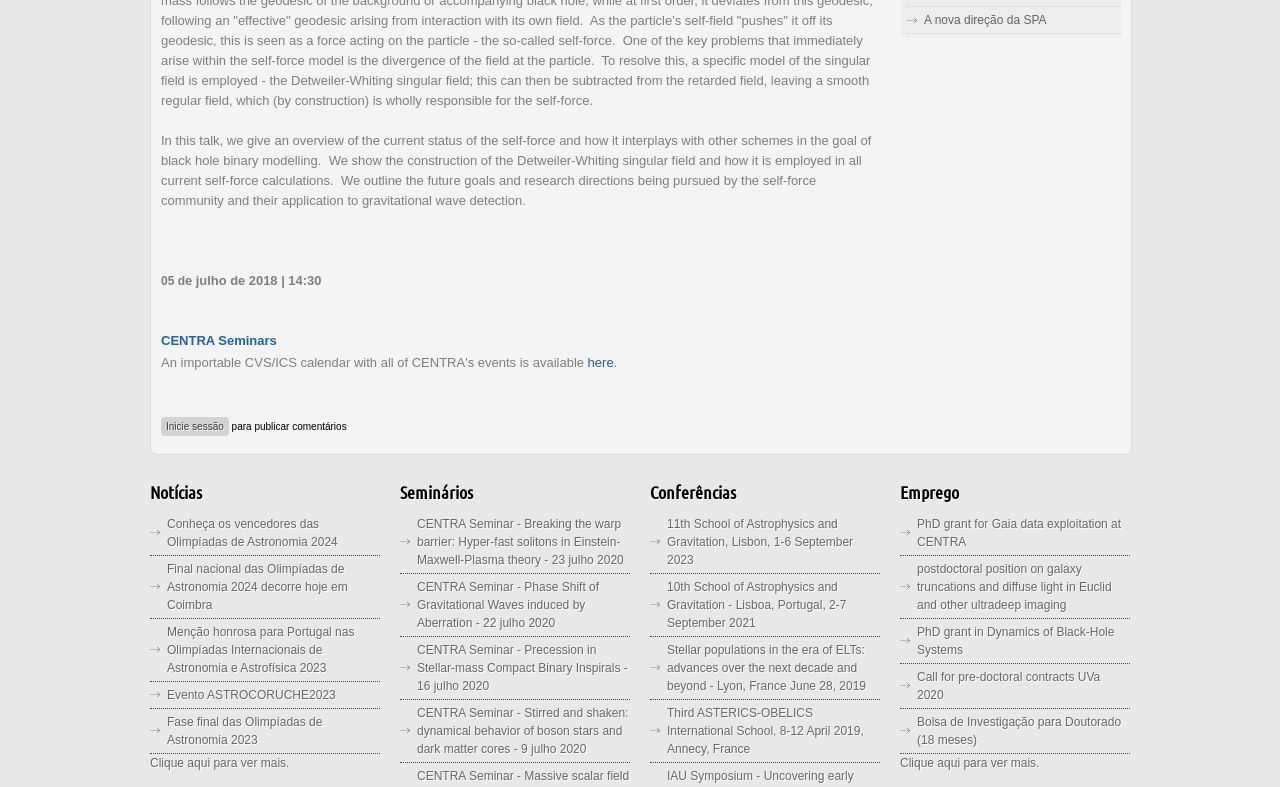Extract the bounding box coordinates for the HTML element that matches this description: "Inicie sessão". The coordinates should be four float numbers between 0 and 1, i.e., [left, top, right, bottom].

[0.126, 0.53, 0.179, 0.554]